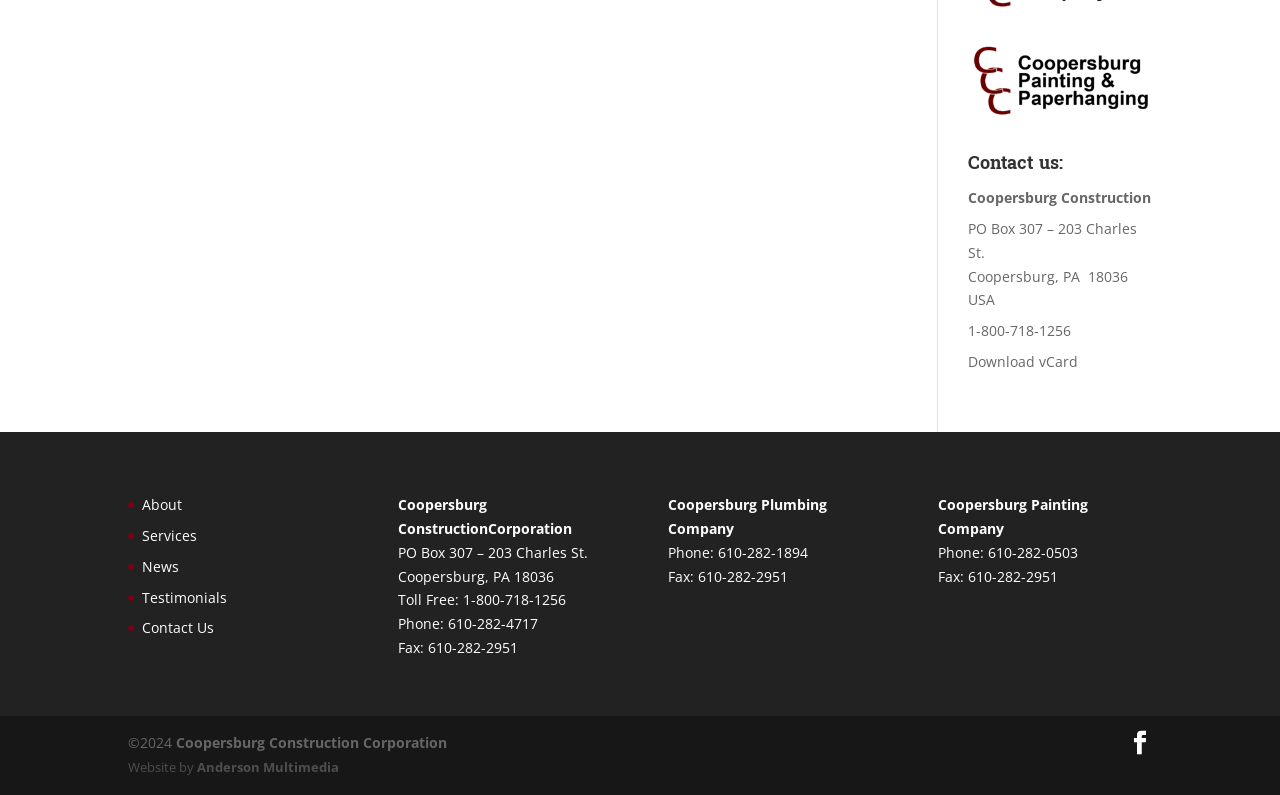Find the bounding box coordinates for the area that should be clicked to accomplish the instruction: "Check Coopersburg Painting Company phone number".

[0.733, 0.683, 0.842, 0.707]